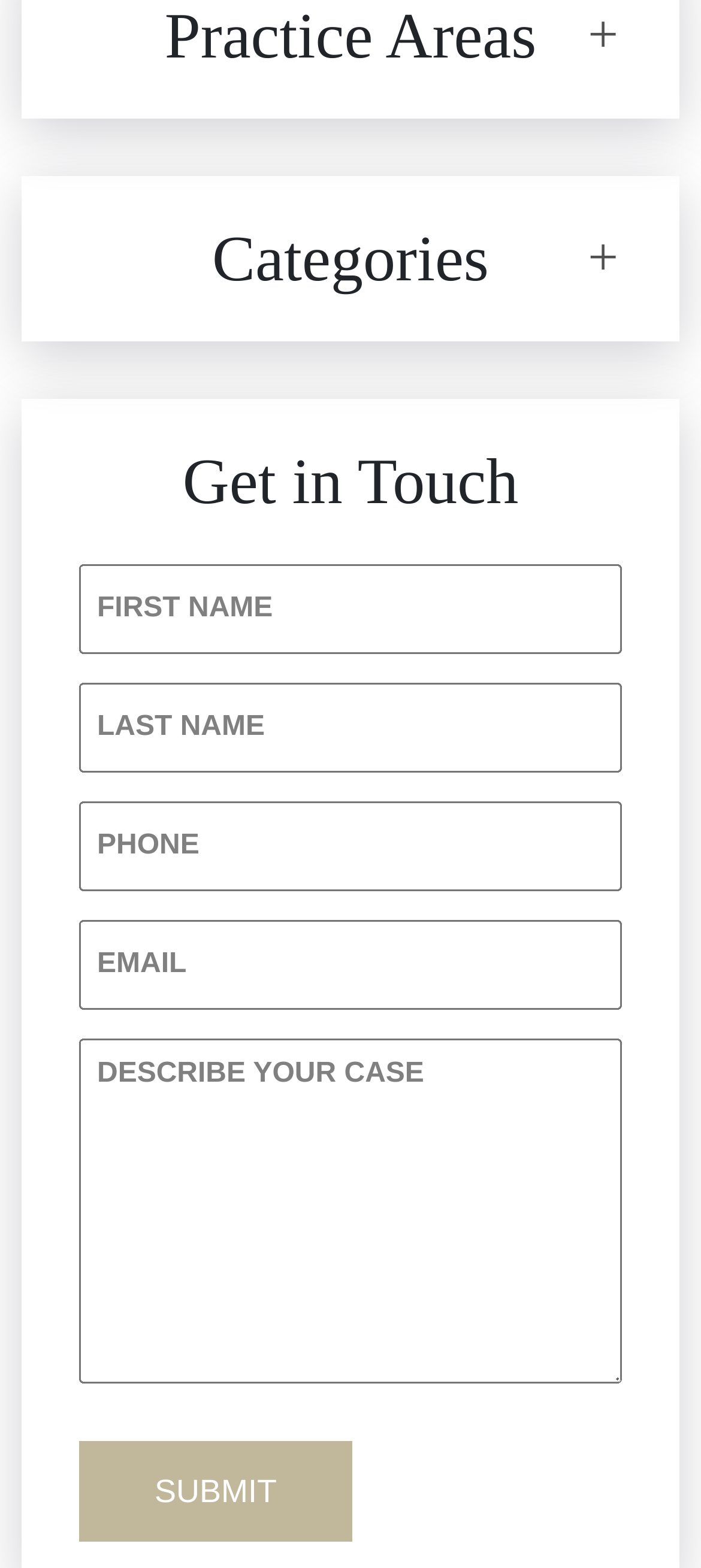What is the purpose of the Submit button?
Examine the image and provide an in-depth answer to the question.

The Submit button is located at the bottom of the contact form and is used to submit the user's input information. When clicked, it will likely send the form data to the organization for processing or response.